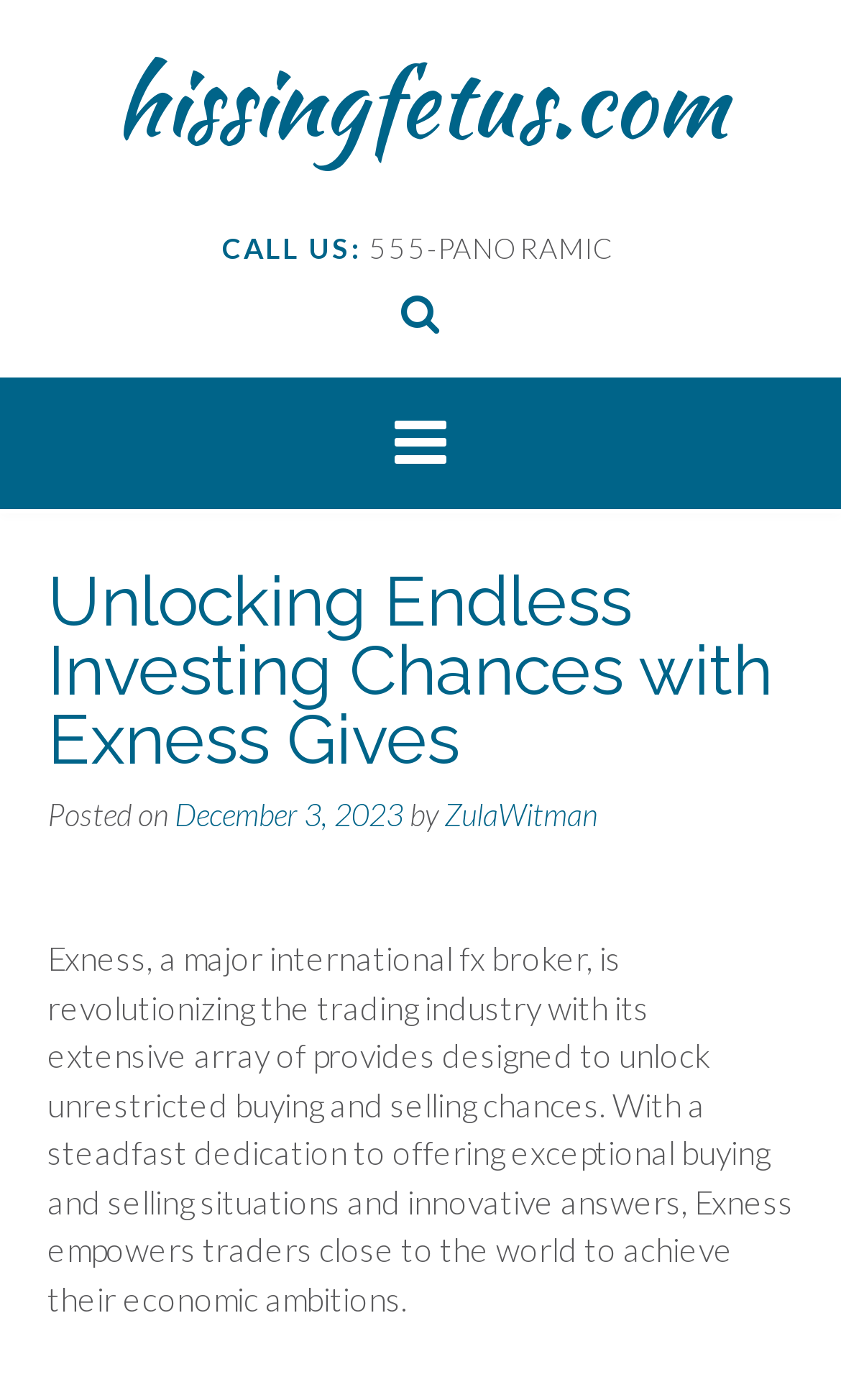What is the phone number to call?
Using the screenshot, give a one-word or short phrase answer.

555-PANORAMIC